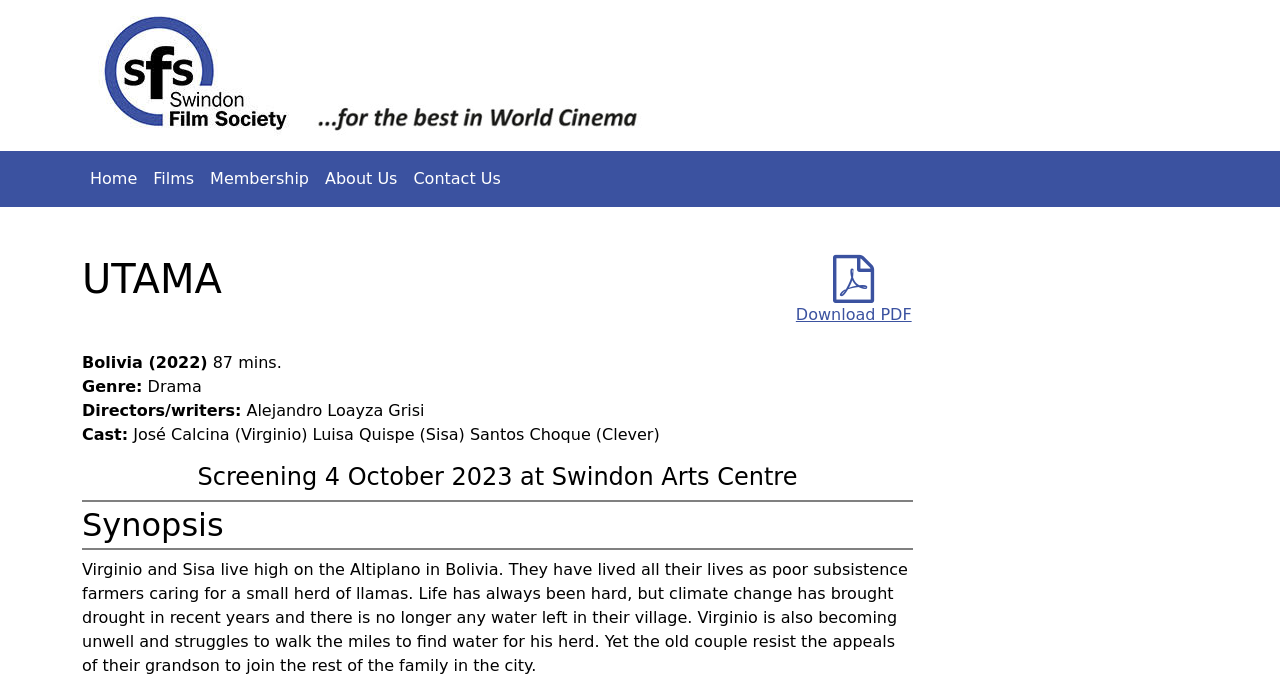Answer the following query with a single word or phrase:
What is the duration of the film?

87 mins